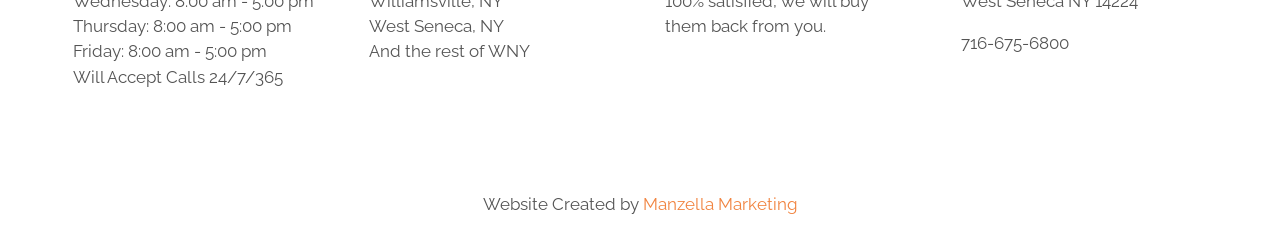What is the phone number of the office?
Look at the image and construct a detailed response to the question.

I found the phone number of the office by looking at the StaticText element with the text '716-675-6800' which has a bounding box with coordinates [0.751, 0.141, 0.835, 0.227]. This indicates that the phone number of the office is 716-675-6800.